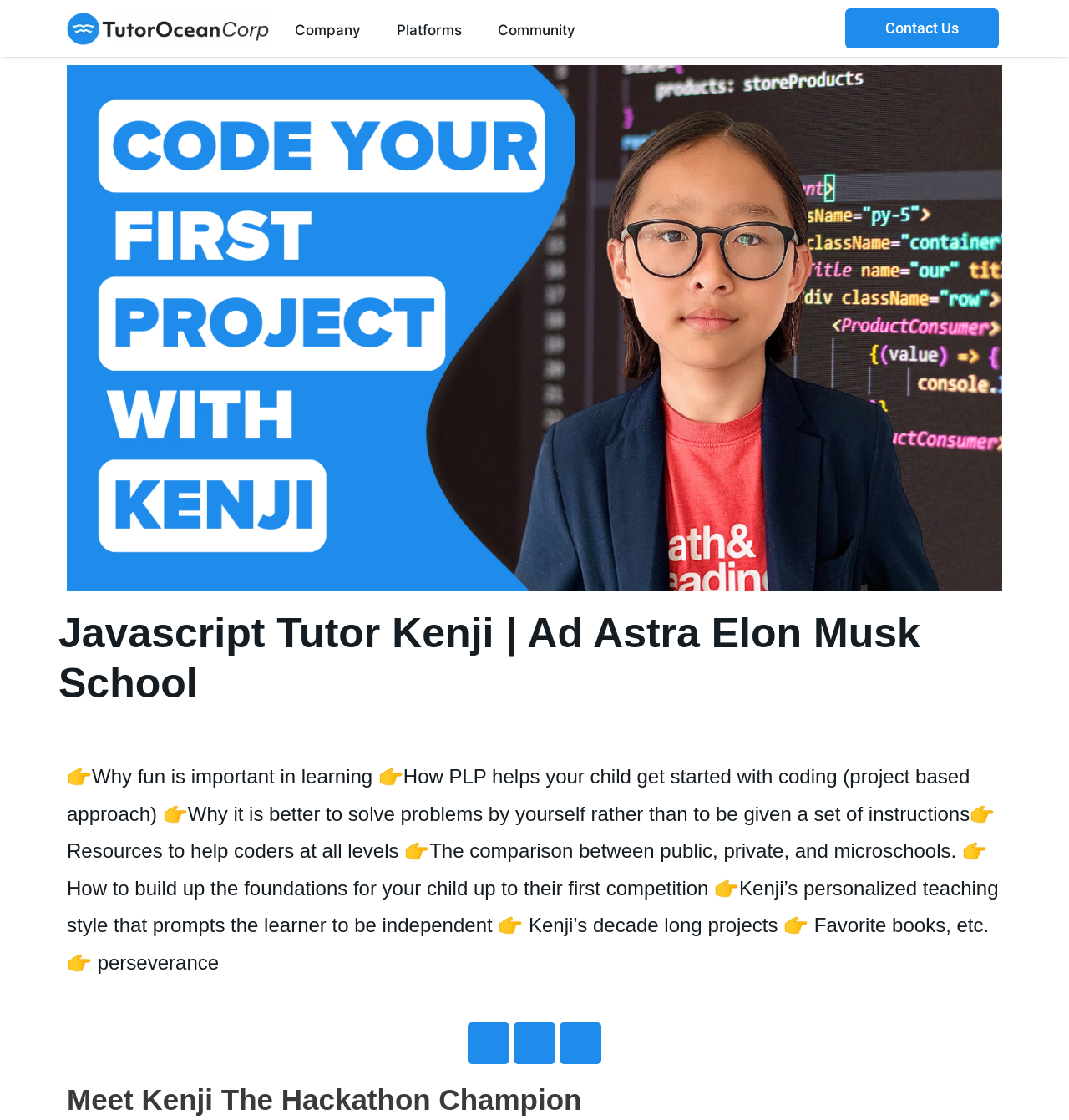Determine the bounding box coordinates for the region that must be clicked to execute the following instruction: "View Kenji's profile picture".

[0.062, 0.058, 0.938, 0.528]